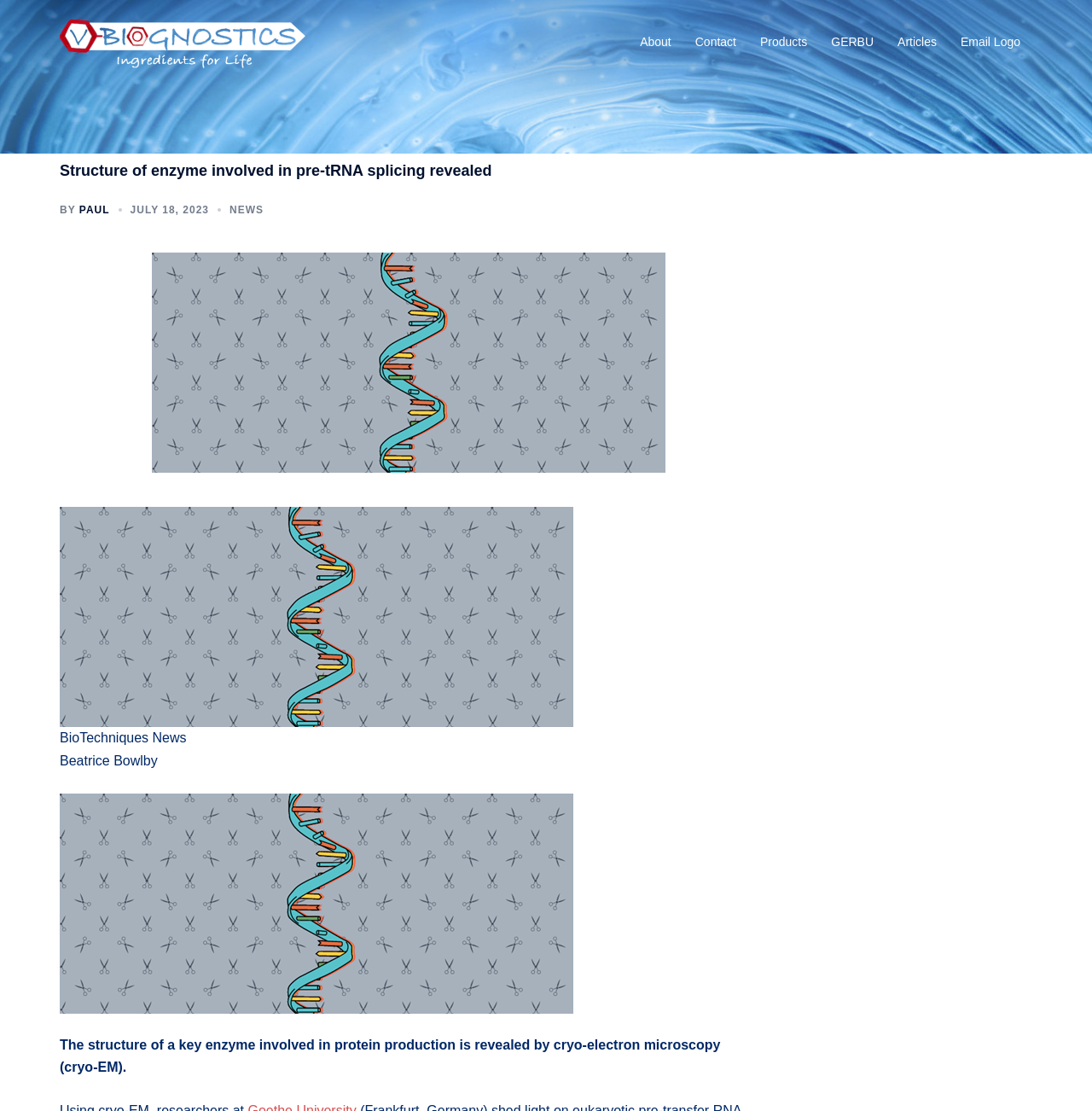Please specify the bounding box coordinates of the clickable region to carry out the following instruction: "Read the article by Beatrice Bowlby". The coordinates should be four float numbers between 0 and 1, in the format [left, top, right, bottom].

[0.055, 0.678, 0.144, 0.691]